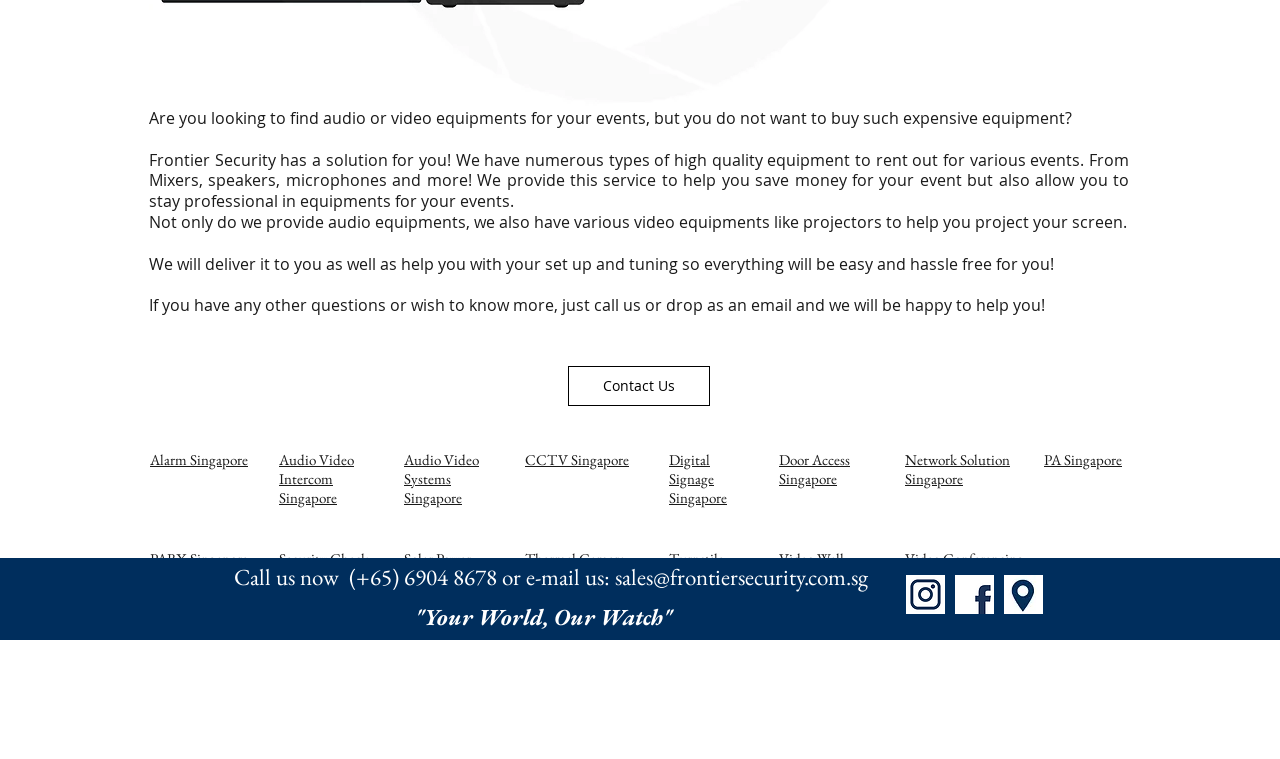From the screenshot, find the bounding box of the UI element matching this description: "CCTV Singapore". Supply the bounding box coordinates in the form [left, top, right, bottom], each a float between 0 and 1.

[0.41, 0.593, 0.491, 0.618]